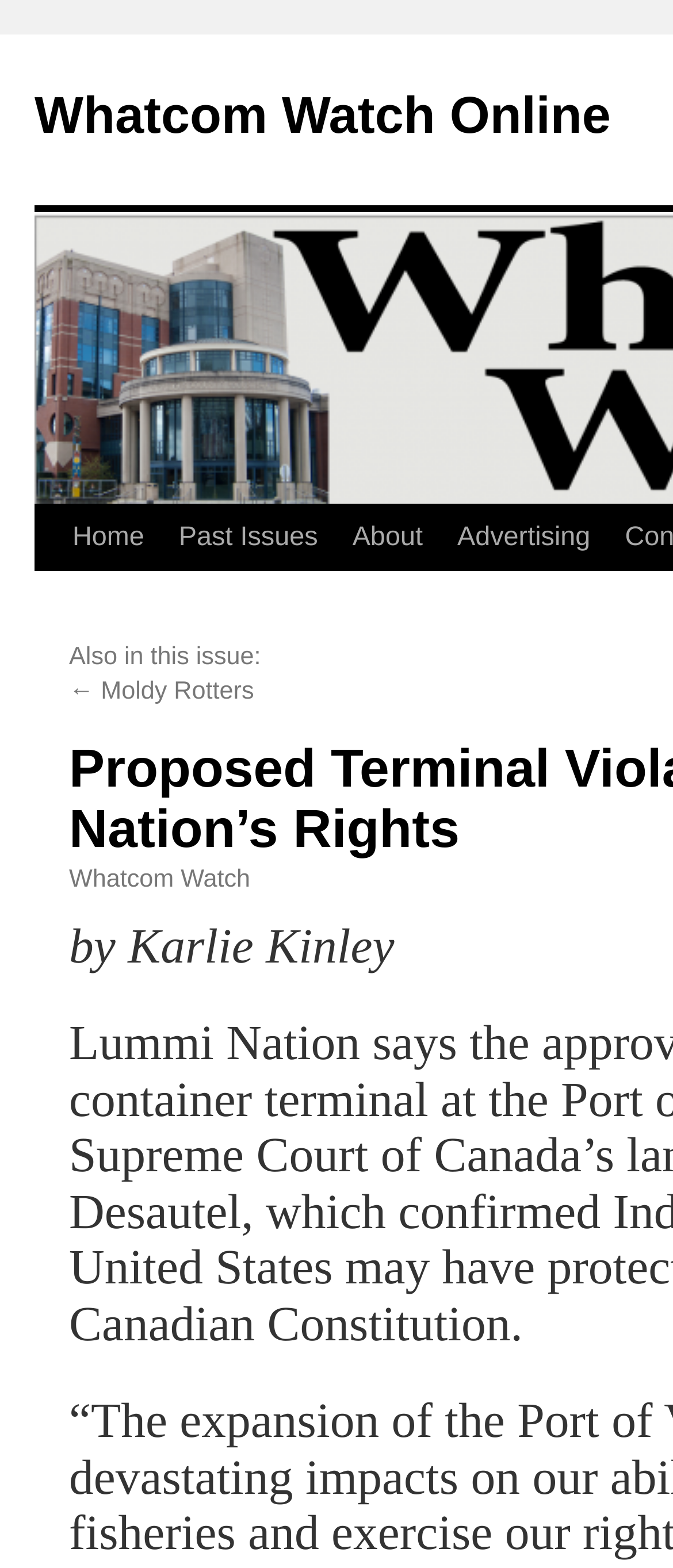Please respond to the question with a concise word or phrase:
Who is the author of the current article?

Karlie Kinley